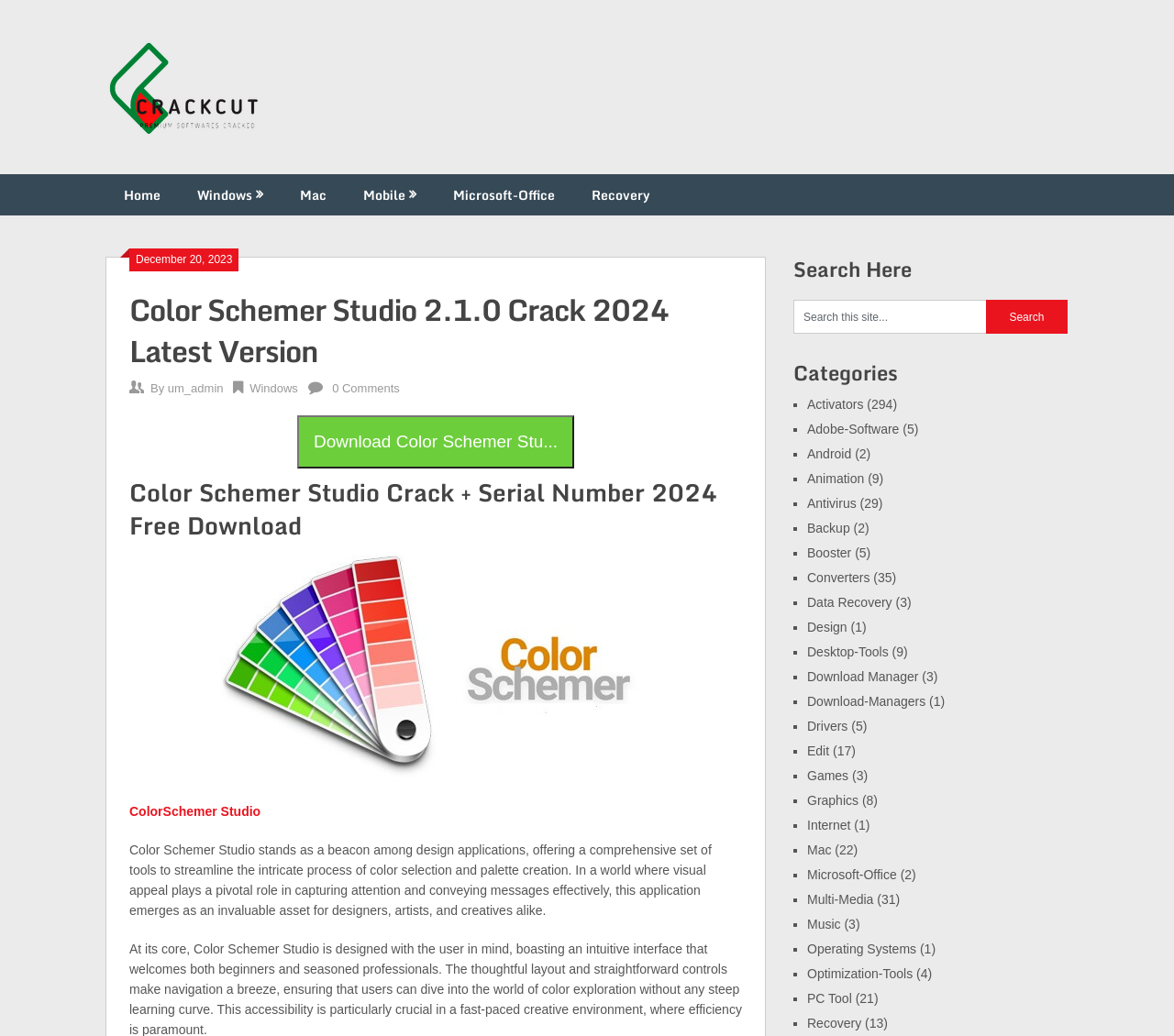What is the category of the link 'Adobe-Software'?
Using the information from the image, provide a comprehensive answer to the question.

I found the answer by looking at the link element with the text 'Adobe-Software' on the webpage, which is categorized under 'Categories' and is likely to be related to software.